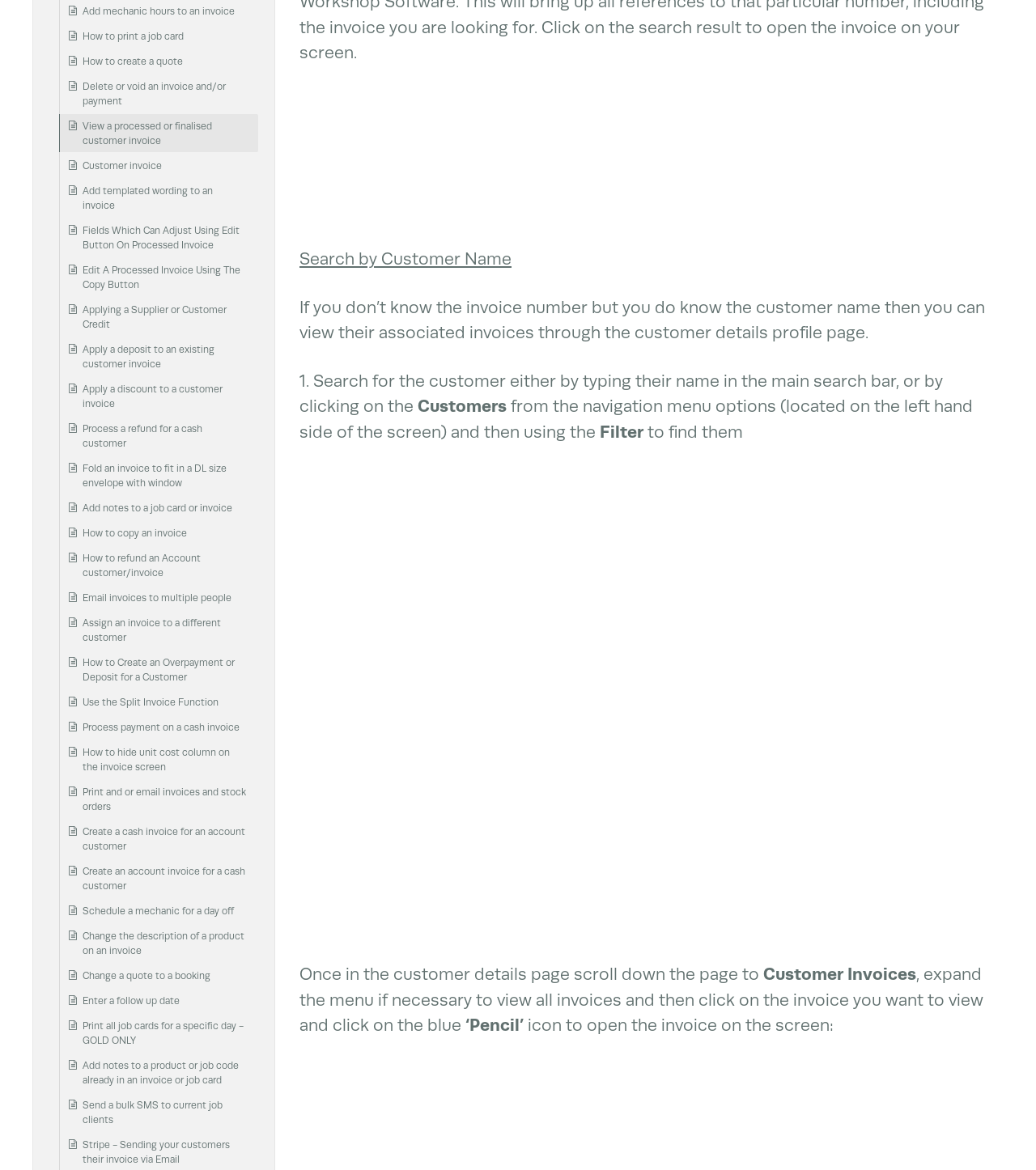Identify the bounding box coordinates of the area you need to click to perform the following instruction: "Read the April Market Statistics blog post".

None